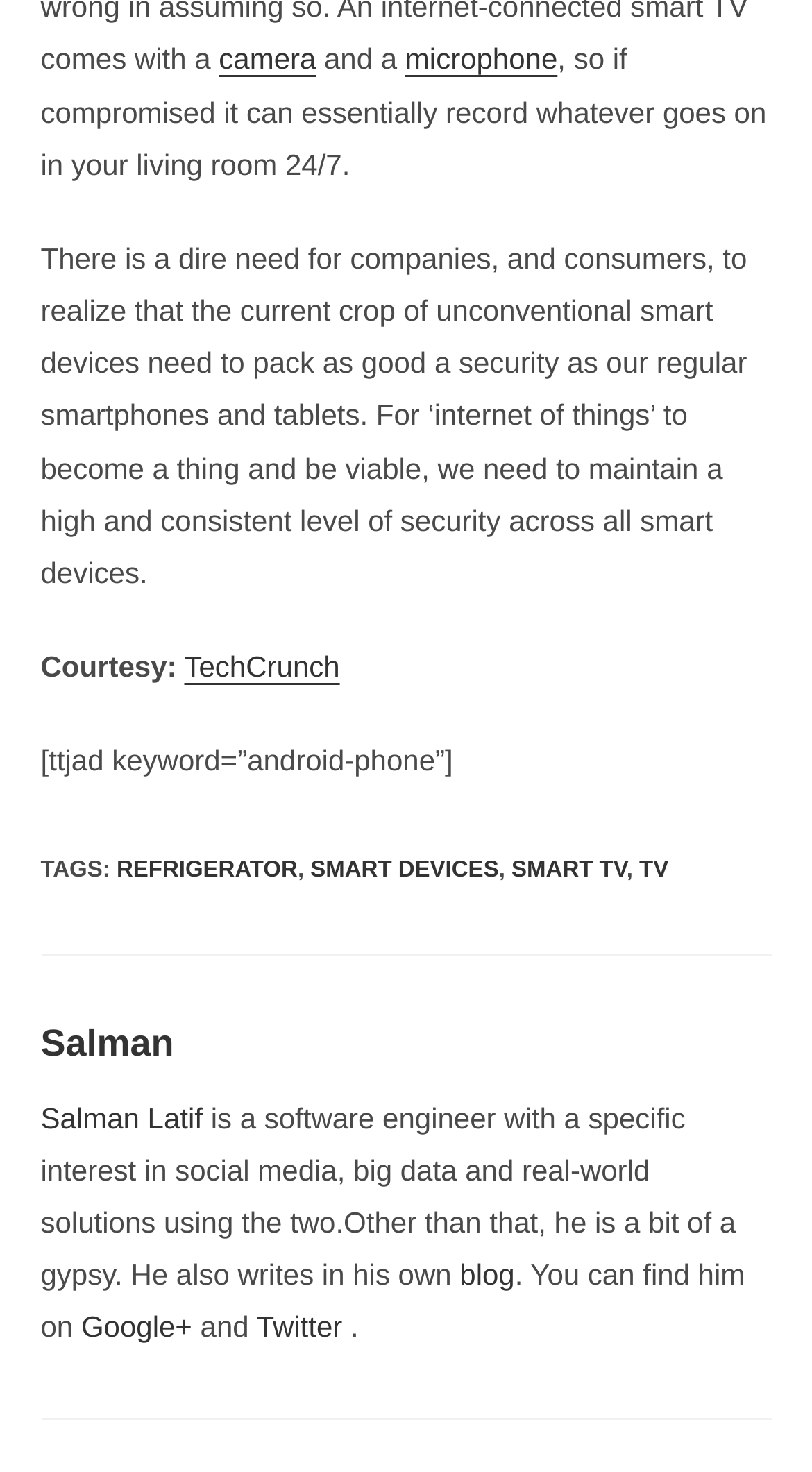What is the topic of the article?
Look at the image and respond with a single word or a short phrase.

Smart devices security